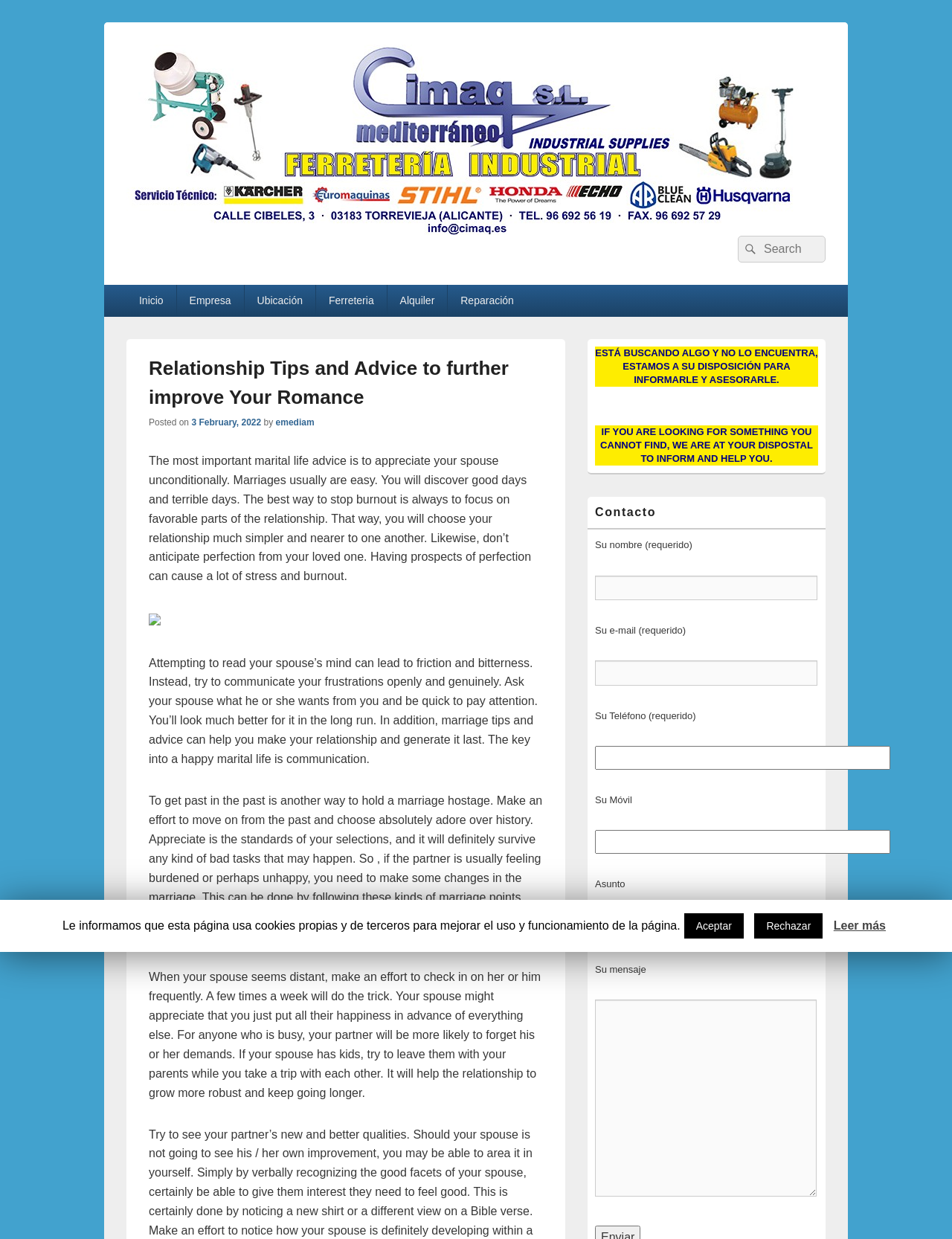Please provide a one-word or phrase answer to the question: 
What is the name of the website?

CIMAQ MEDITERRANEO